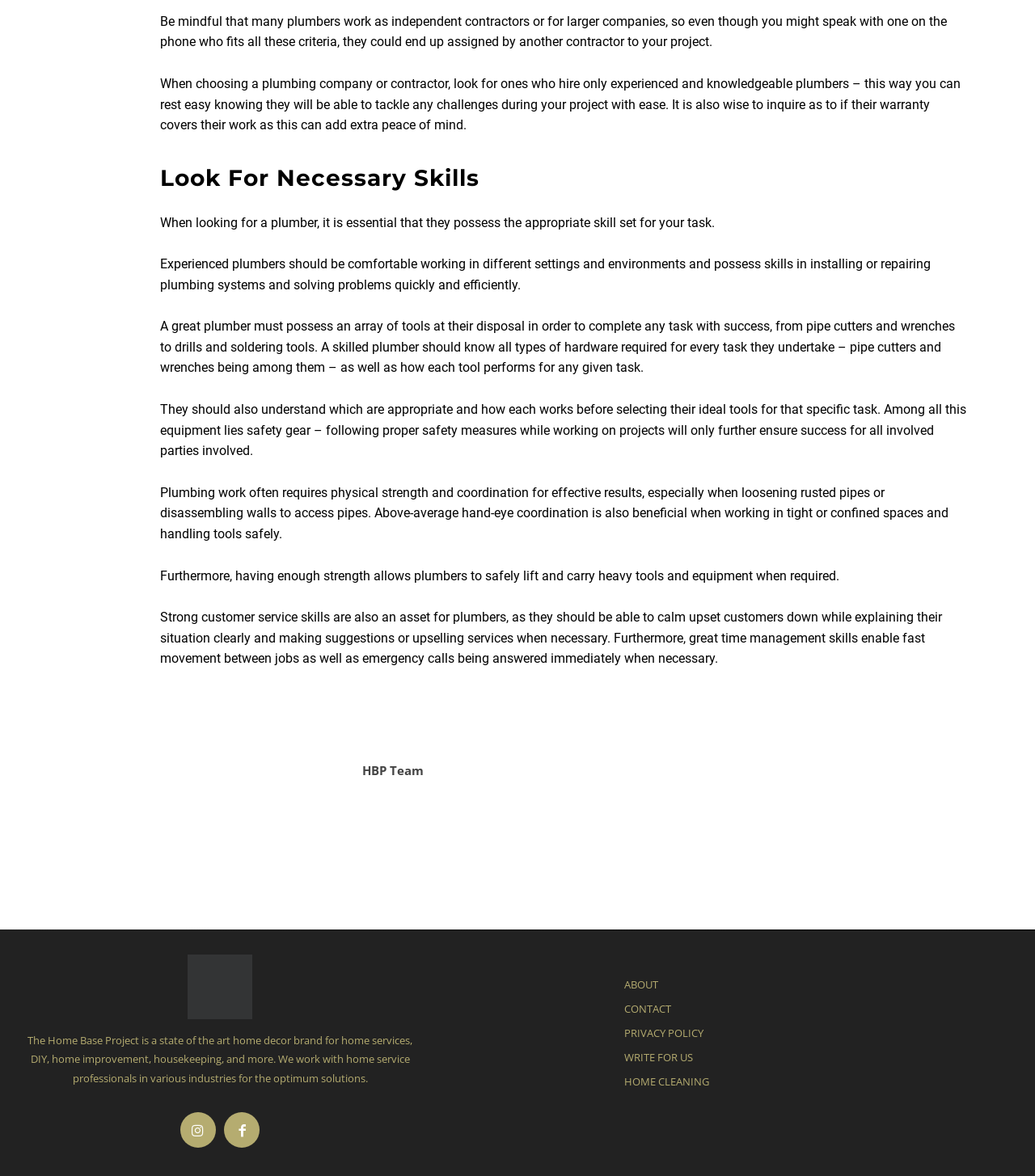Provide the bounding box coordinates of the HTML element described as: "title="Home Base Project"". The bounding box coordinates should be four float numbers between 0 and 1, i.e., [left, top, right, bottom].

[0.019, 0.812, 0.406, 0.867]